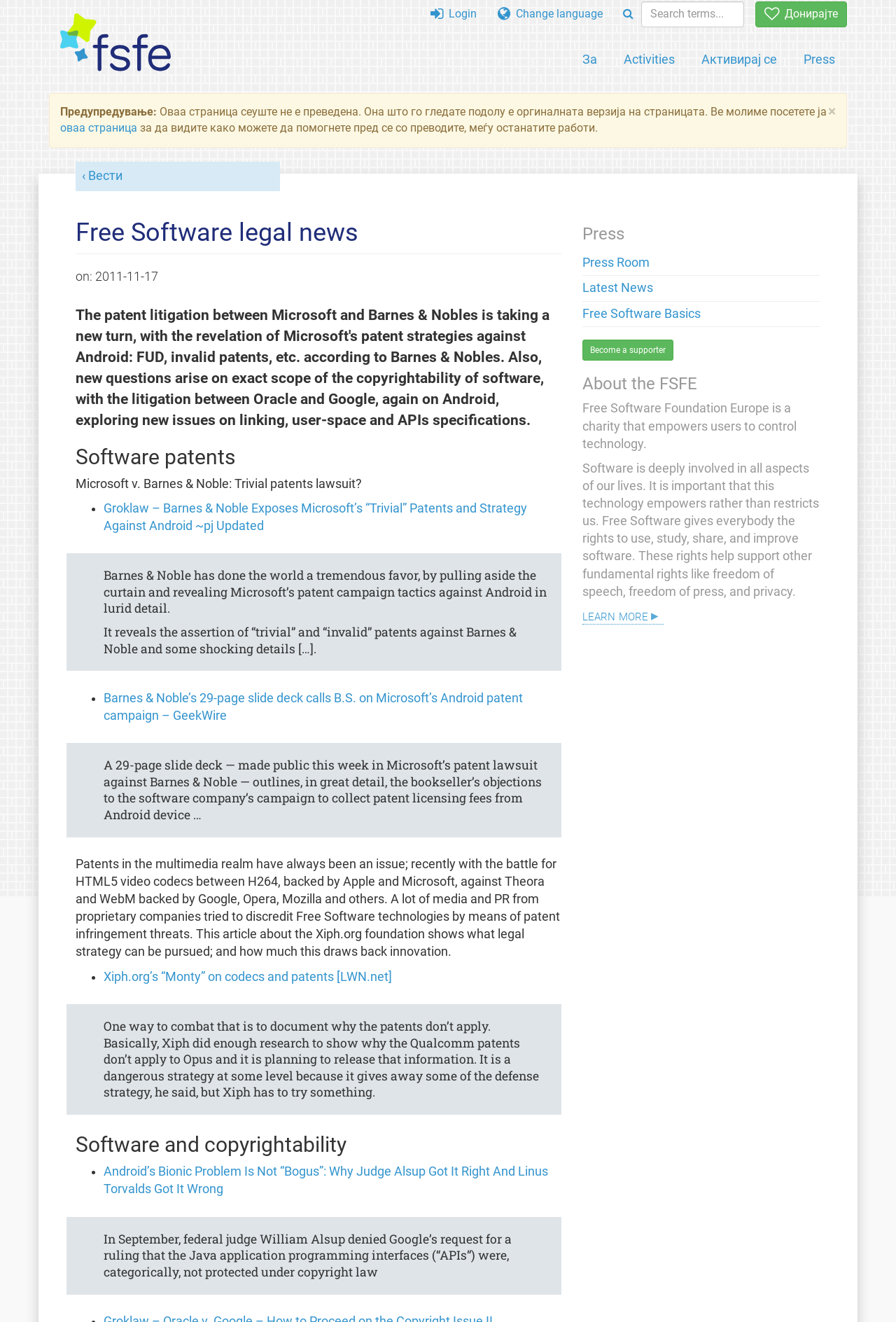Based on the image, provide a detailed response to the question:
What is the name of the organization?

I found the answer by looking at the heading 'Free Software Foundation Europe is a charity that empowers users to control technology.' which is located at the bottom of the webpage.